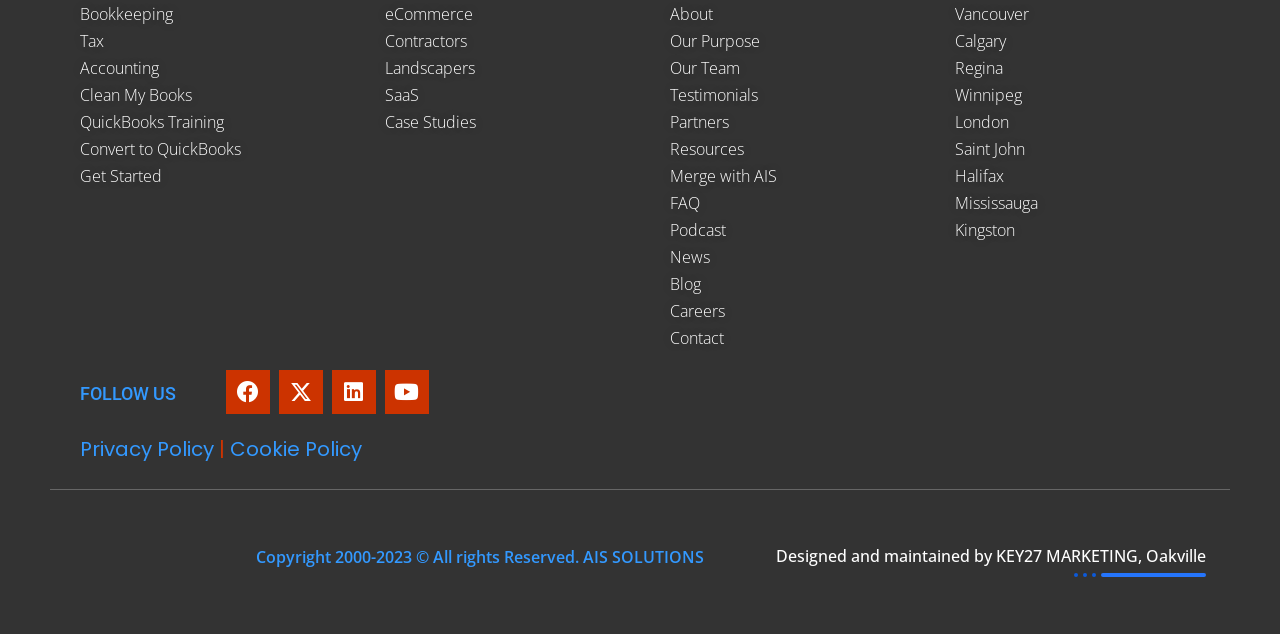Please identify the bounding box coordinates of the element on the webpage that should be clicked to follow this instruction: "Click on Bookkeeping". The bounding box coordinates should be given as four float numbers between 0 and 1, formatted as [left, top, right, bottom].

[0.062, 0.004, 0.27, 0.042]